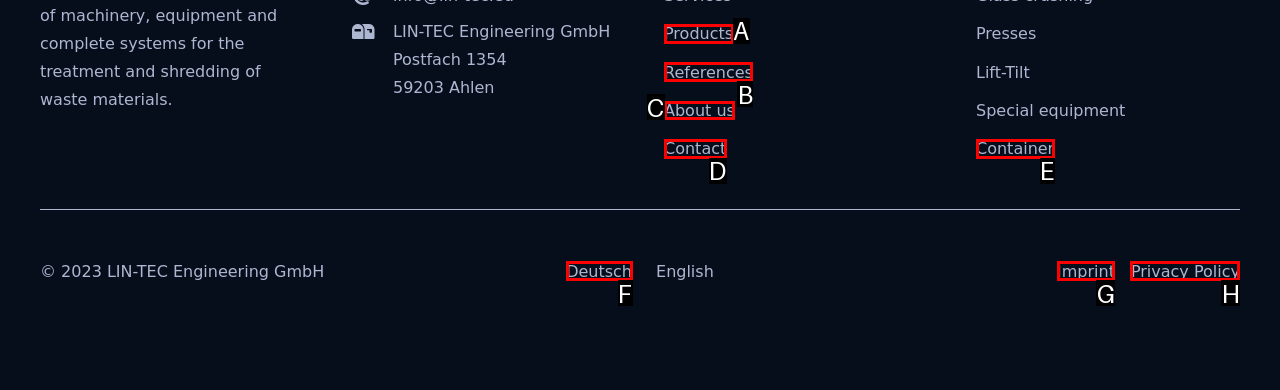Tell me which one HTML element I should click to complete the following task: Read about the company Answer with the option's letter from the given choices directly.

C